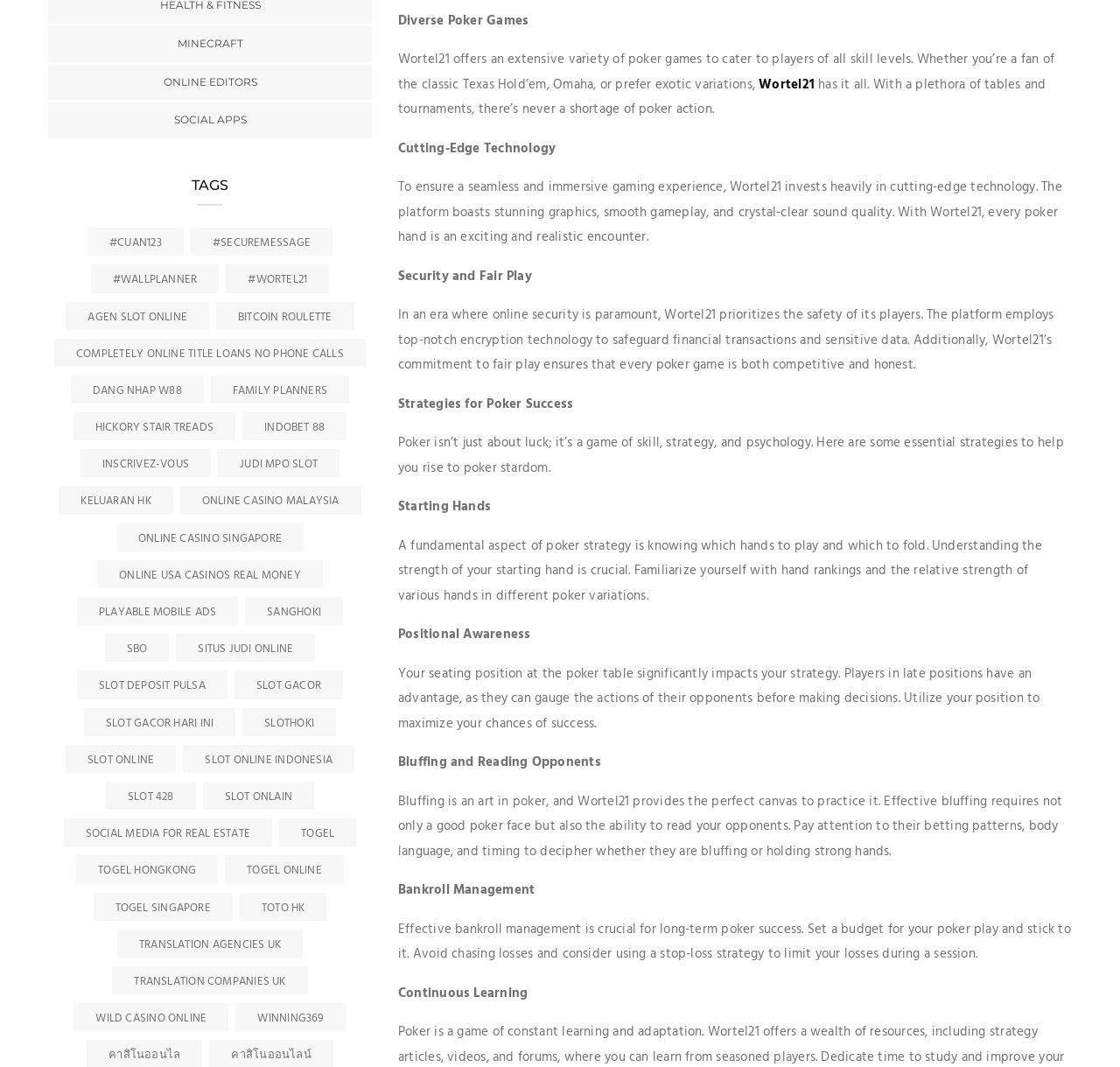Given the webpage screenshot and the description, determine the bounding box coordinates (top-left x, top-left y, bottom-right x, bottom-right y) that define the location of the UI element matching this description: 2016/2017

None